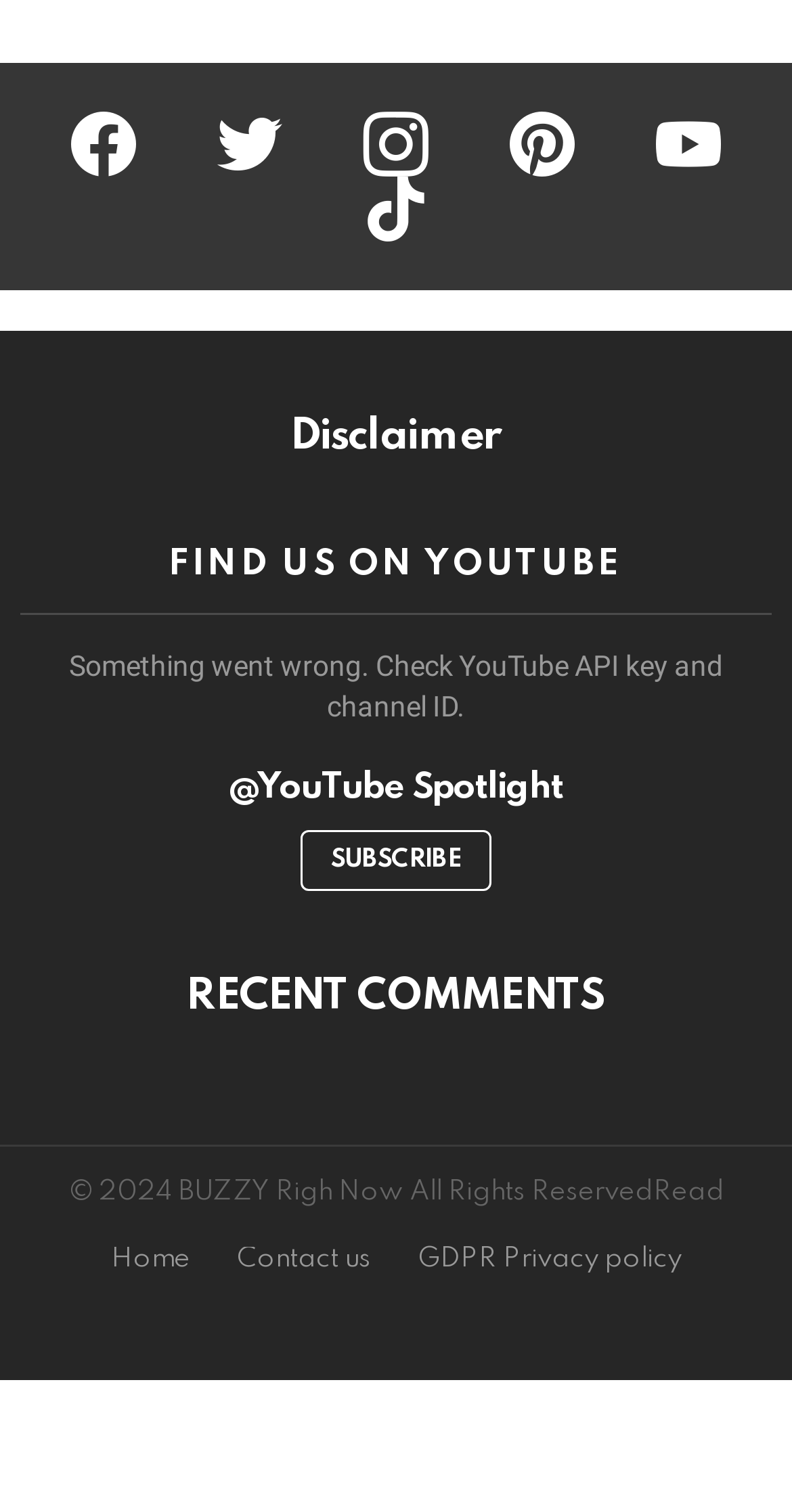Provide a one-word or short-phrase answer to the question:
What social media platforms are listed?

Facebook, Twitter, Instagram, Pinterest, YouTube, TikTok